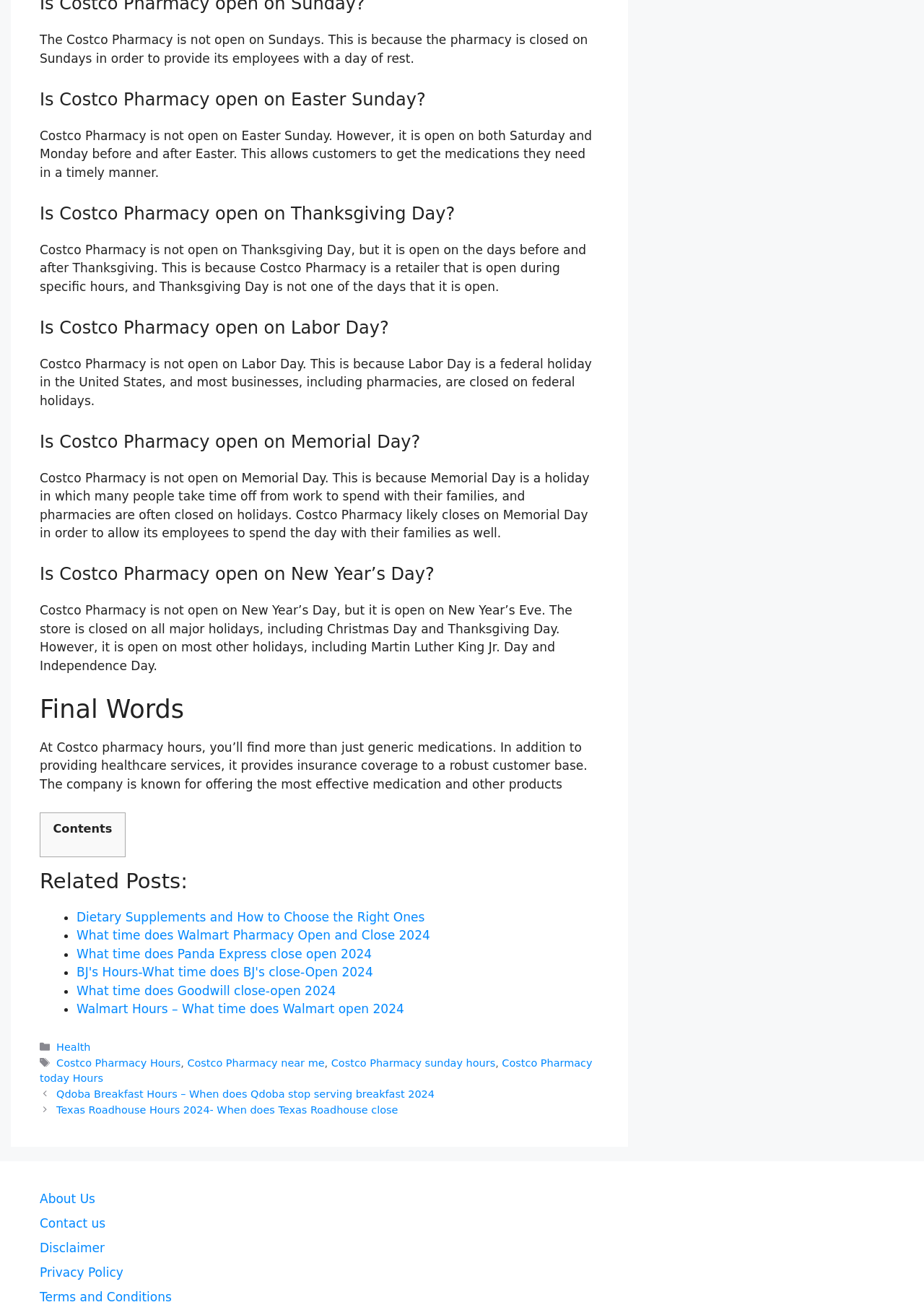Please identify the bounding box coordinates of the area I need to click to accomplish the following instruction: "Click on 'Dietary Supplements and How to Choose the Right Ones'".

[0.083, 0.695, 0.46, 0.706]